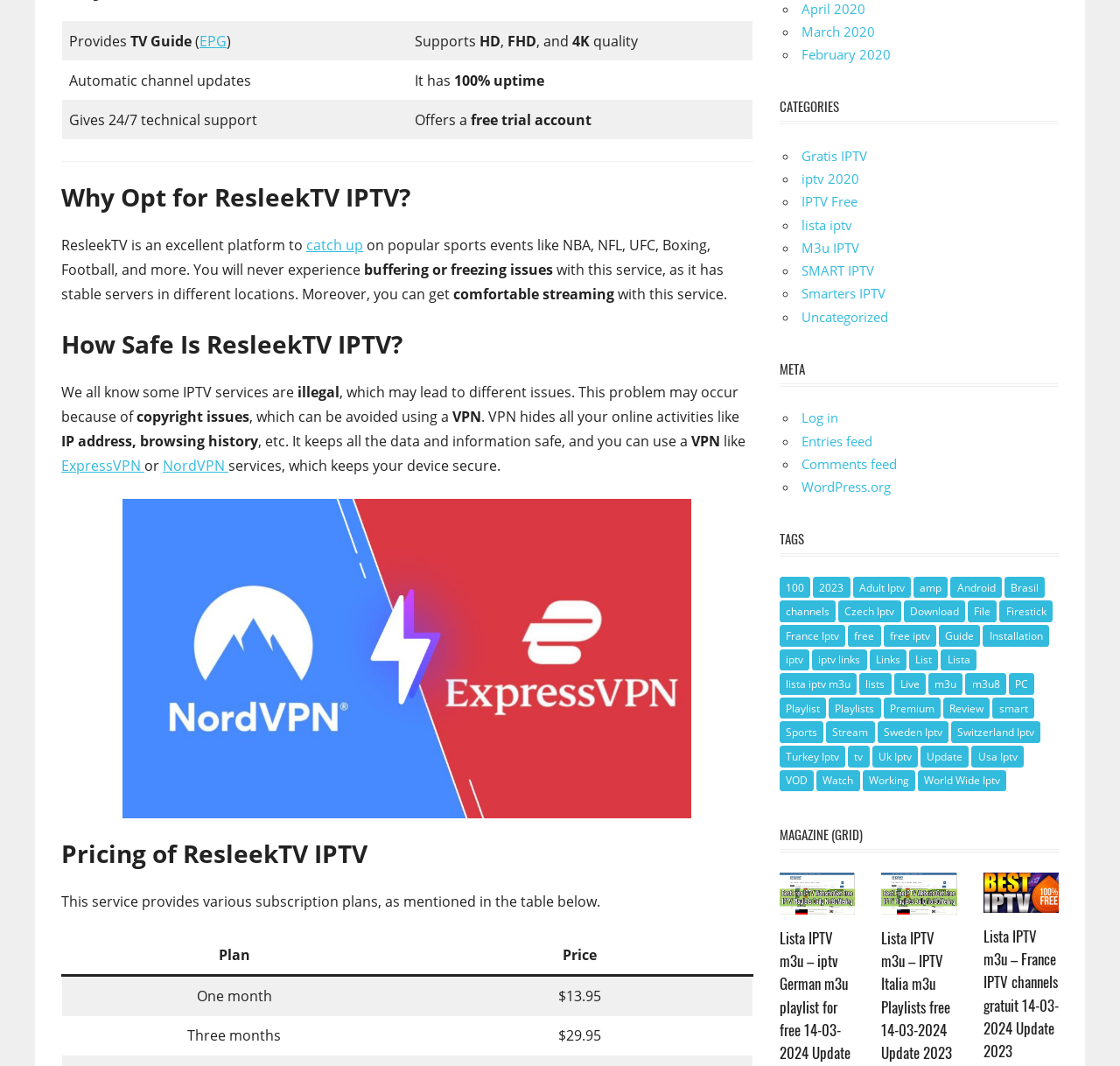What is recommended to use with ResleekTV IPTV for safety?
Please describe in detail the information shown in the image to answer the question.

The webpage suggests using a VPN, such as ExpressVPN or NordVPN, to keep online activities safe and secure while using ResleekTV IPTV.